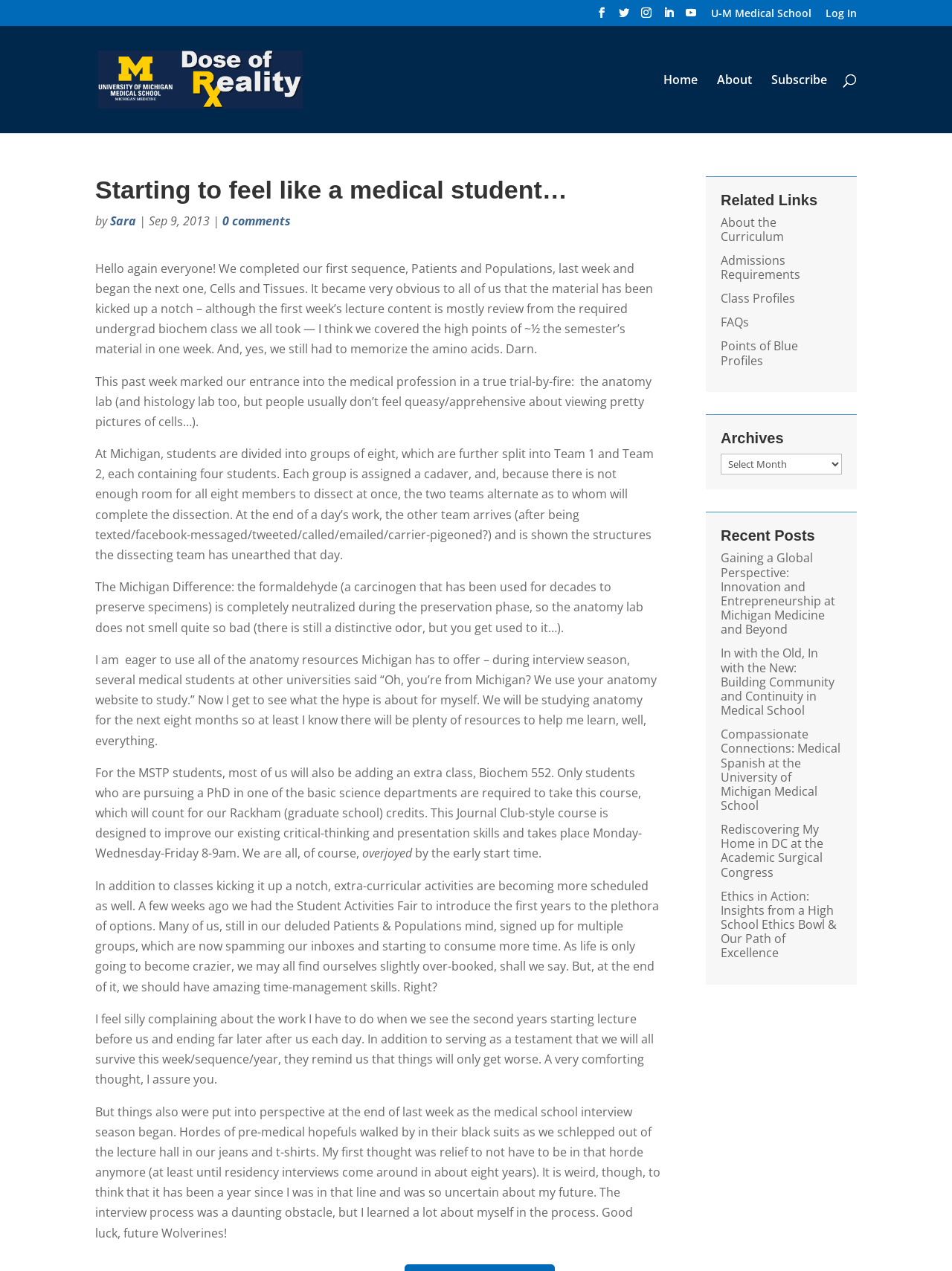What is the name of the author of the blog post?
Refer to the image and give a detailed answer to the query.

The name of the author of the blog post can be found below the title of the post, where it says 'by Sara'.